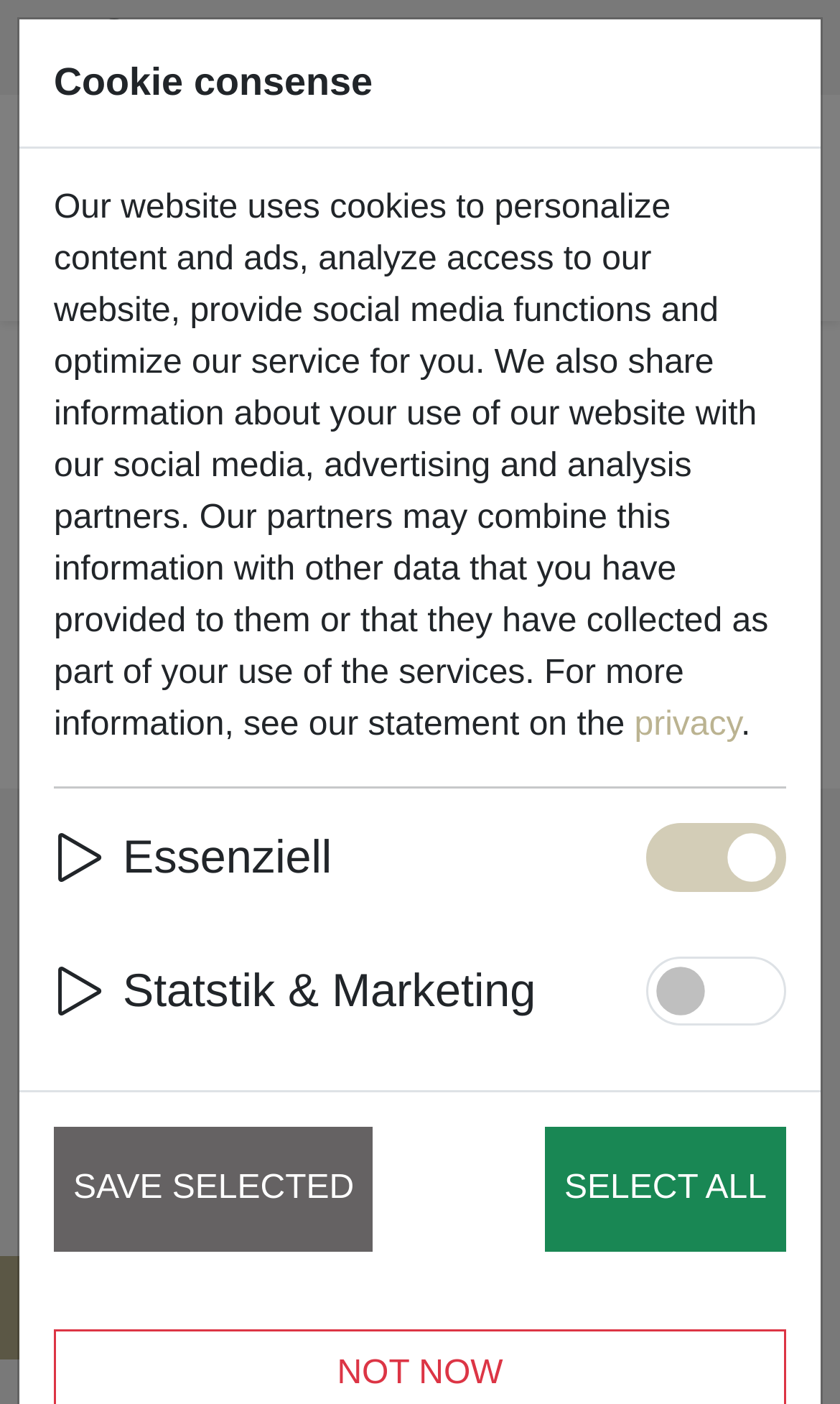Find the bounding box coordinates of the area that needs to be clicked in order to achieve the following instruction: "click the first link". The coordinates should be specified as four float numbers between 0 and 1, i.e., [left, top, right, bottom].

None